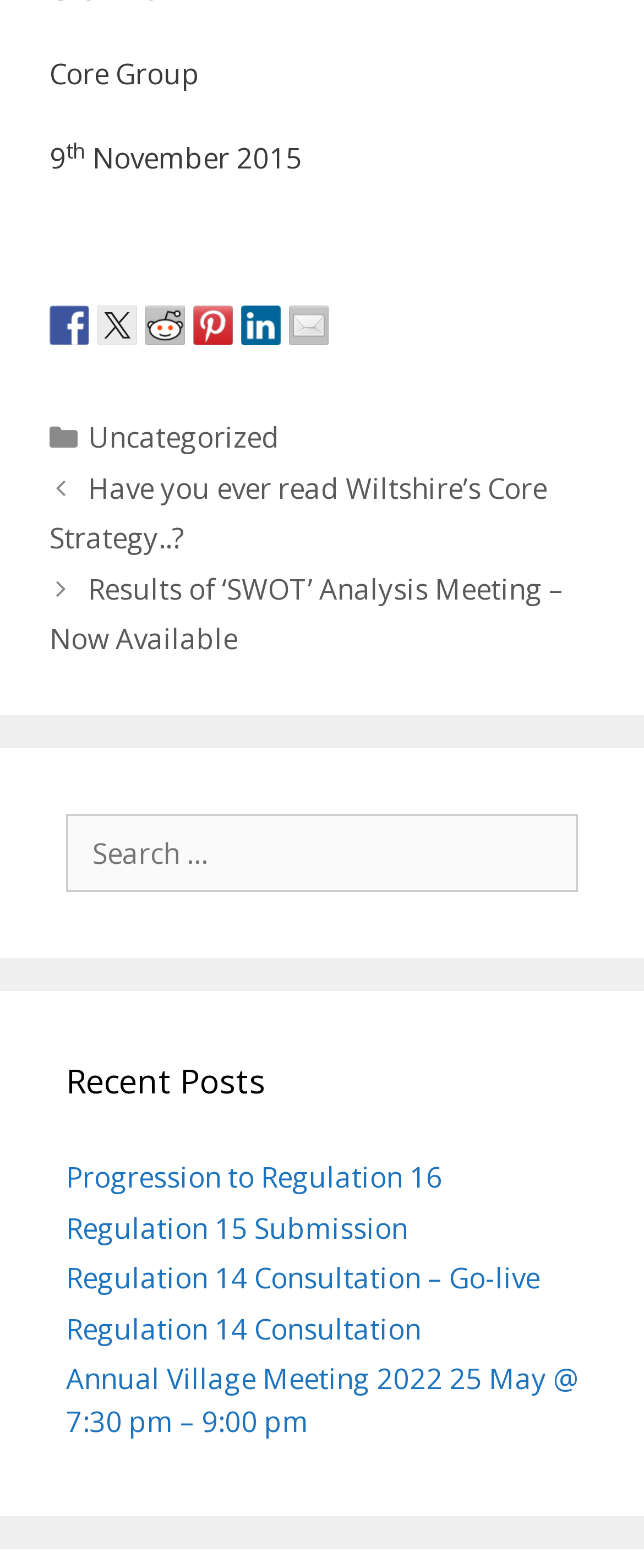Locate the bounding box coordinates of the area that needs to be clicked to fulfill the following instruction: "Search for something". The coordinates should be in the format of four float numbers between 0 and 1, namely [left, top, right, bottom].

[0.103, 0.519, 0.897, 0.569]